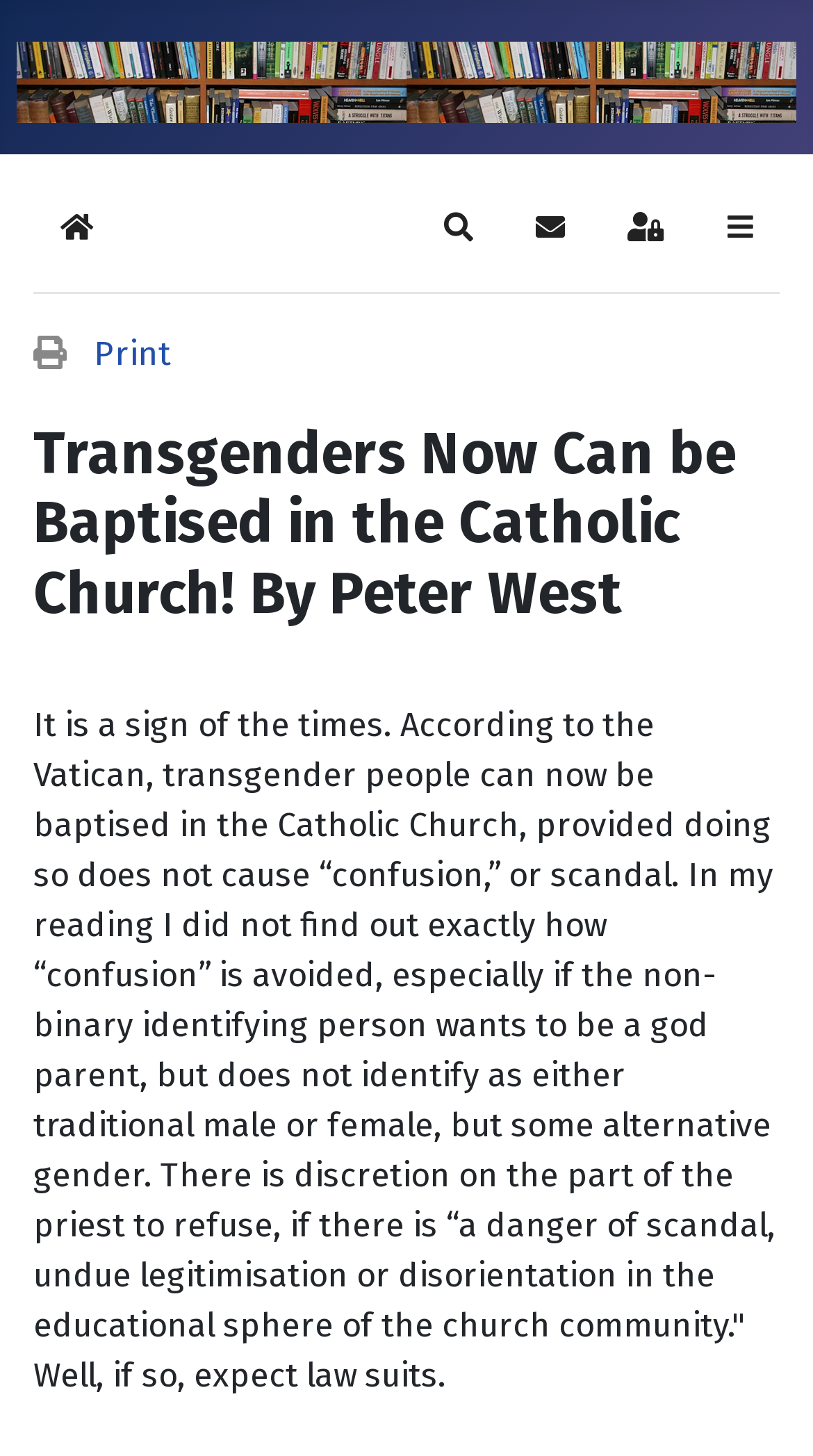How many links are there in the top navigation bar?
Using the image as a reference, deliver a detailed and thorough answer to the question.

The top navigation bar can be identified by the links with y-coordinates ranging from 0.129 to 0.183. There are five links in this range: 'Home', 'Search', 'Subscribe to blog', 'Sign In', and the icon link ''. These links are children of the root element and have bounding boxes with coordinates [0.041, 0.129, 0.149, 0.183], [0.513, 0.129, 0.615, 0.183], [0.626, 0.129, 0.728, 0.183], [0.738, 0.129, 0.851, 0.183], and [0.862, 0.129, 0.959, 0.183] respectively.